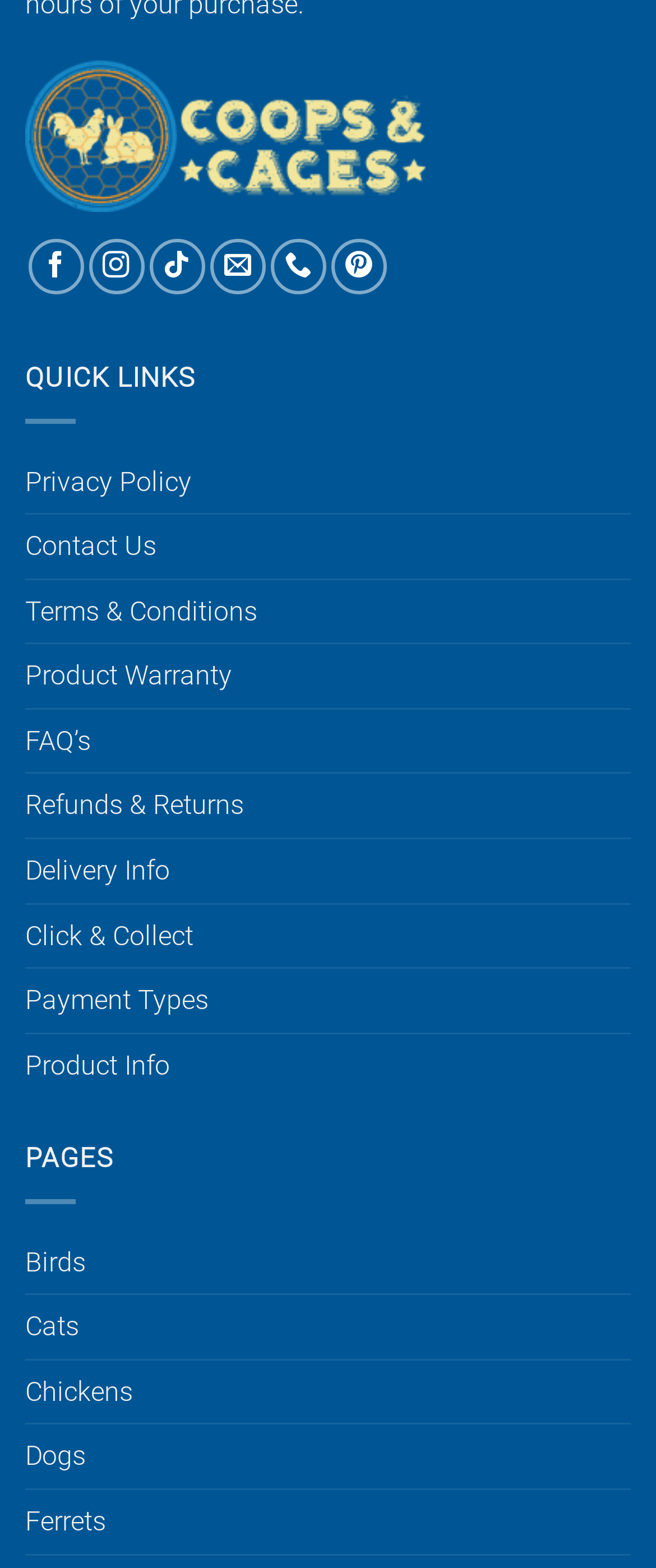How many types of pets are listed on the webpage?
Use the information from the image to give a detailed answer to the question.

The webpage lists six types of pets, namely birds, cats, chickens, dogs, ferrets, which are located at the bottom of the webpage under the 'PAGES' section.